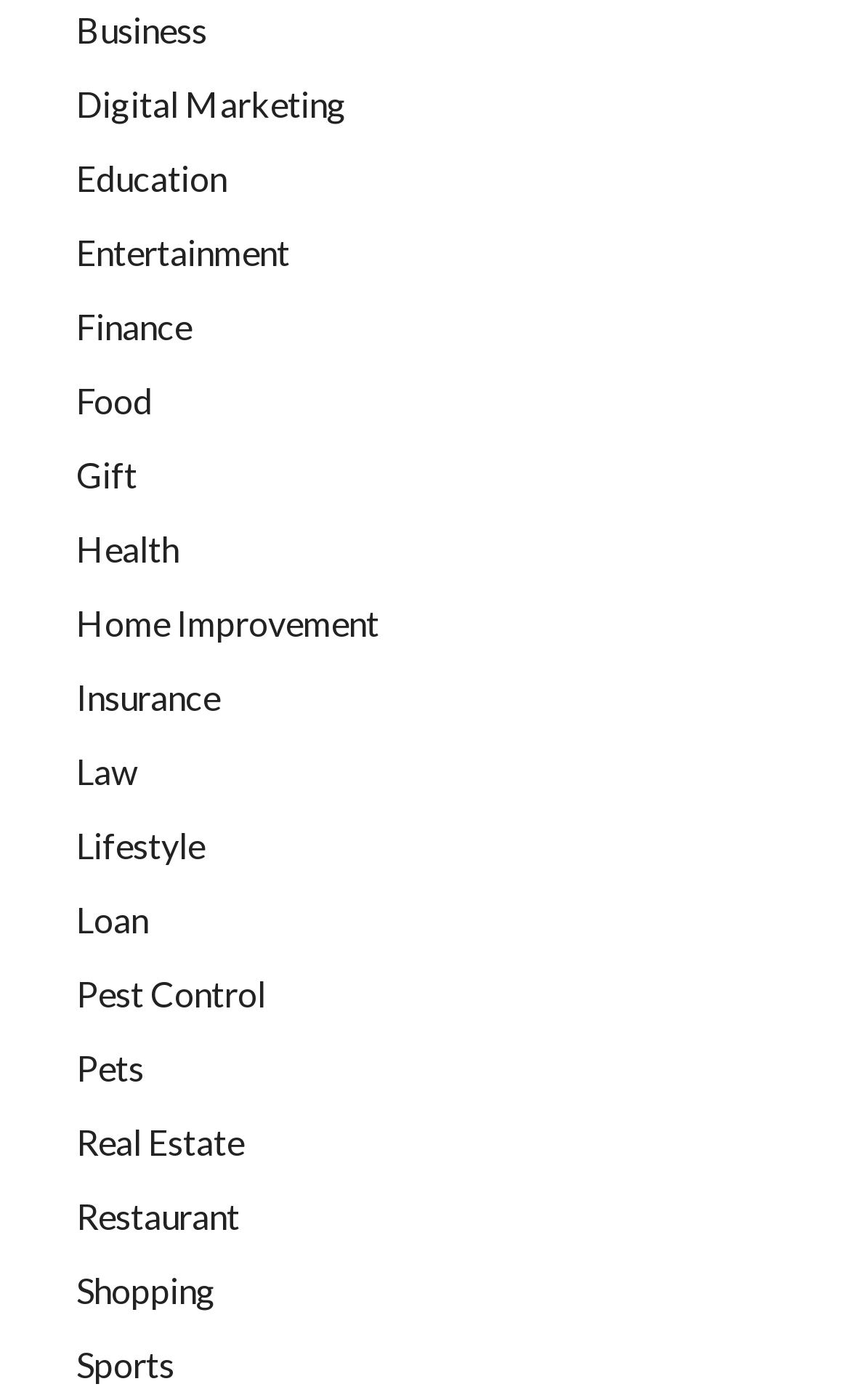Find the bounding box coordinates for the HTML element described as: "Food". The coordinates should consist of four float values between 0 and 1, i.e., [left, top, right, bottom].

[0.09, 0.272, 0.179, 0.301]